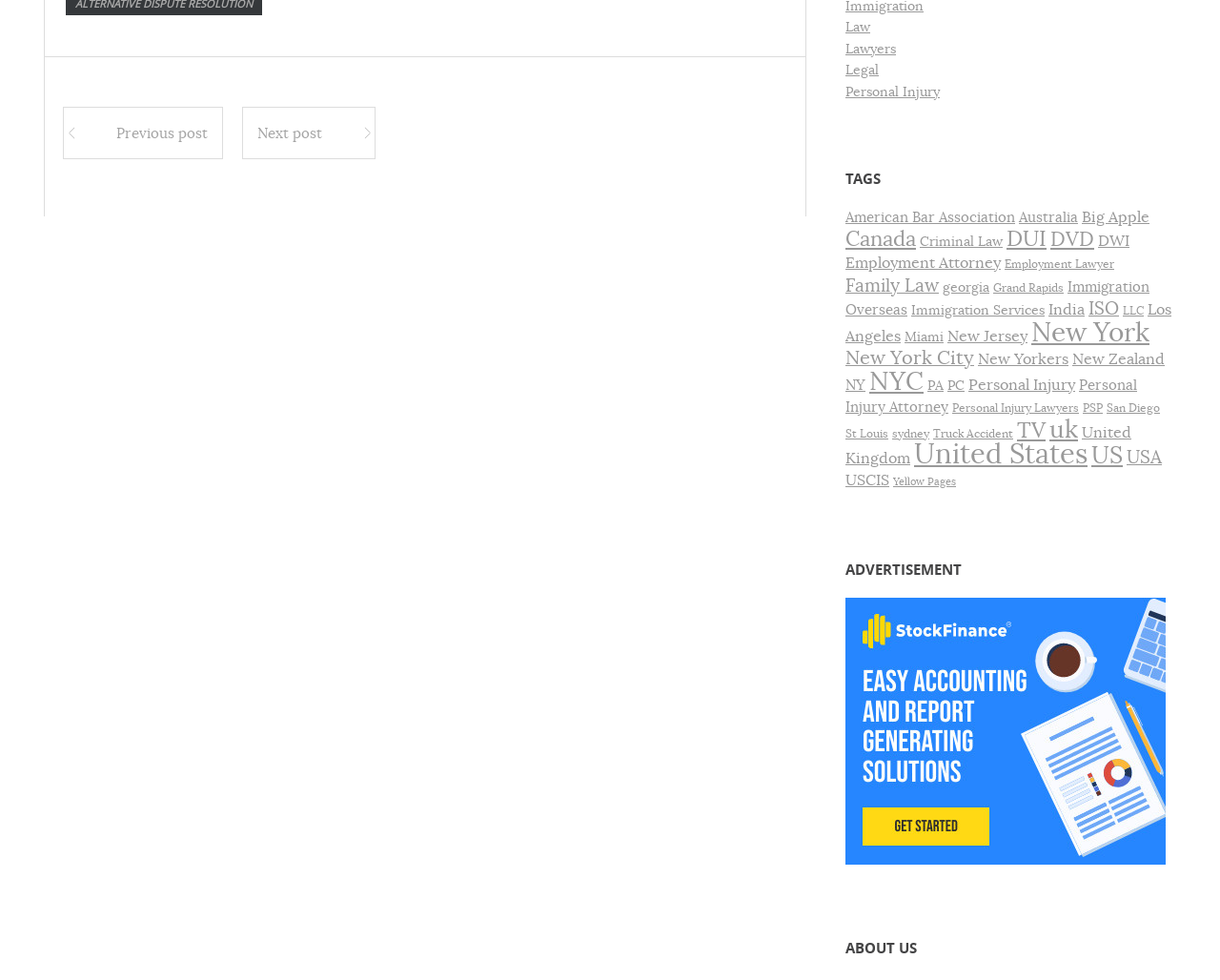Highlight the bounding box coordinates of the element that should be clicked to carry out the following instruction: "Click on the 'Law' tag". The coordinates must be given as four float numbers ranging from 0 to 1, i.e., [left, top, right, bottom].

[0.693, 0.019, 0.713, 0.036]